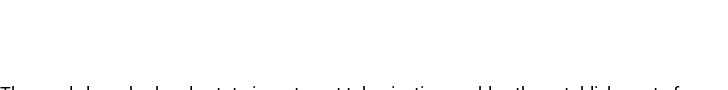Describe every detail you can see in the image.

This image features a visually engaging representation of the evolving landscape of real estate investment through tokenization, aimed at enhancing accessibility in property ownership. The accompanying text discusses insights from Dr. Alex Pham, CEO of Realbox, who emphasizes the transformative potential of cryptocurrency in the real estate sector. The innovative approach of Realbox addresses traditional barriers such as complicated paperwork and high entry costs, making home ownership more viable for a broader audience. This image encapsulates the forward-looking vision of Realbox as it pioneers in real estate tokenization, reflecting a significant shift in investment strategies within the cryptocurrency realm.